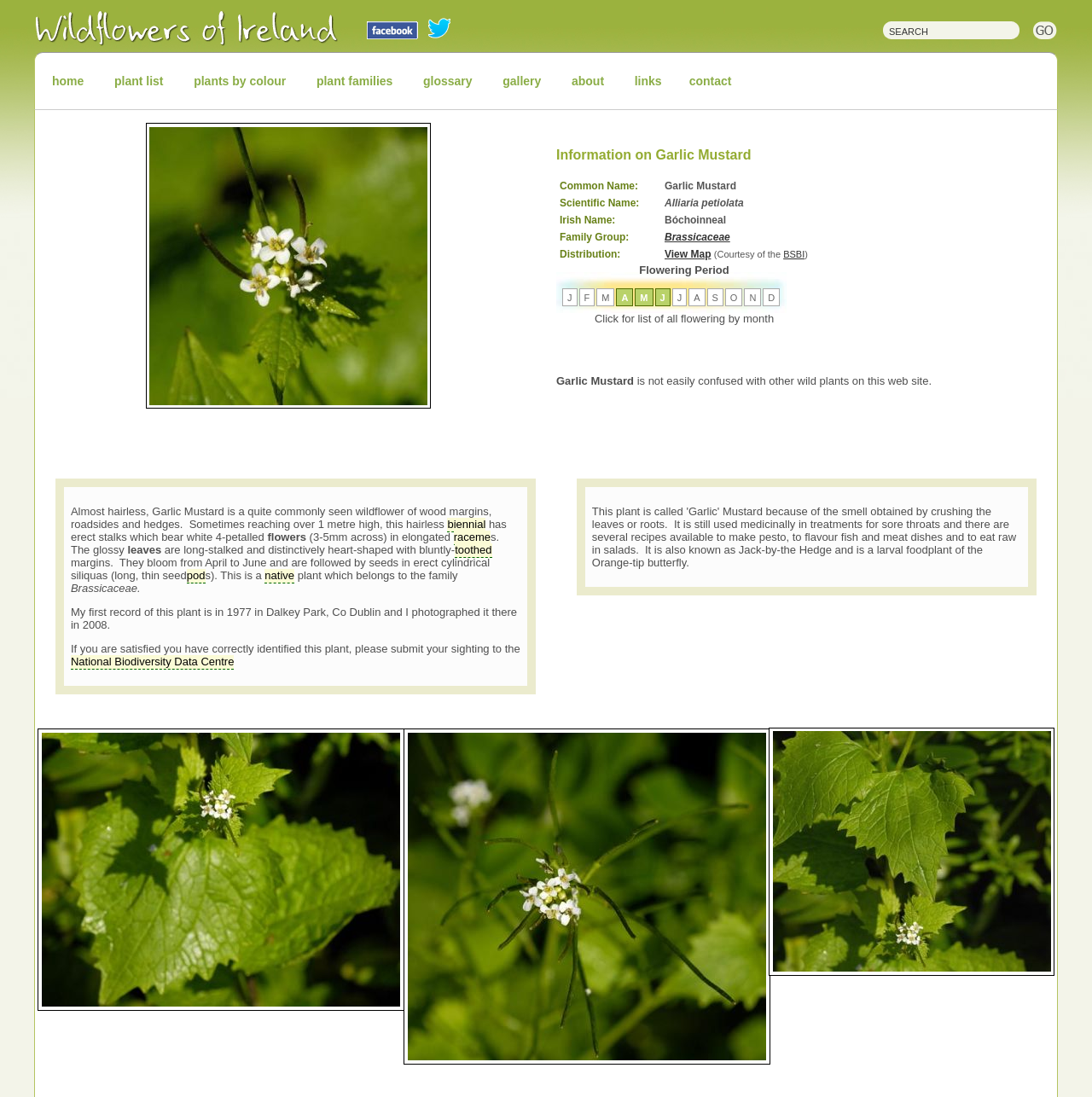Provide the bounding box for the UI element matching this description: "alt="Like us on Facebook"".

[0.336, 0.019, 0.383, 0.036]